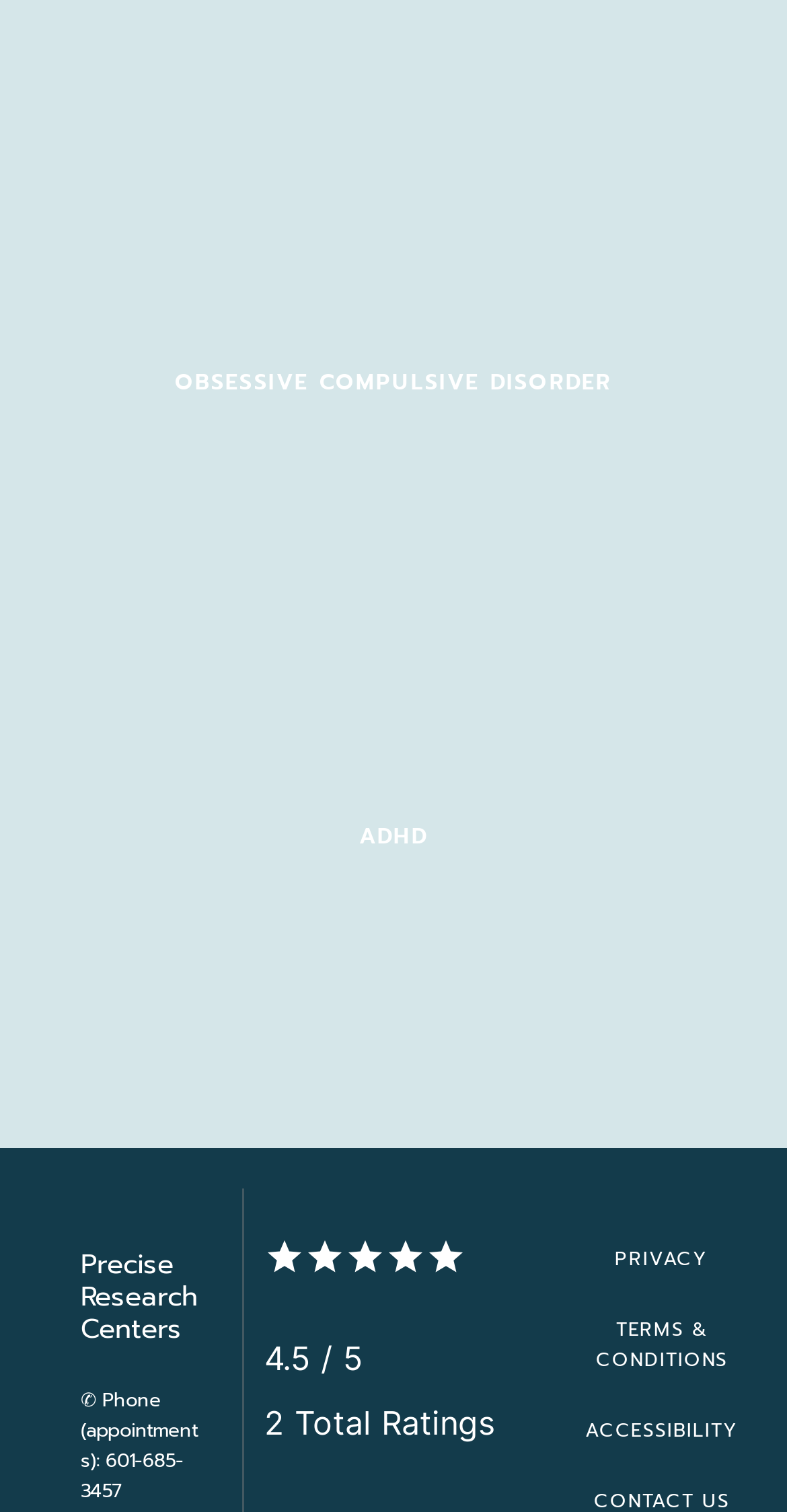Identify the bounding box of the UI element described as follows: "Obsessive Compulsive Disorder". Provide the coordinates as four float numbers in the range of 0 to 1 [left, top, right, bottom].

[0.167, 0.23, 0.833, 0.274]